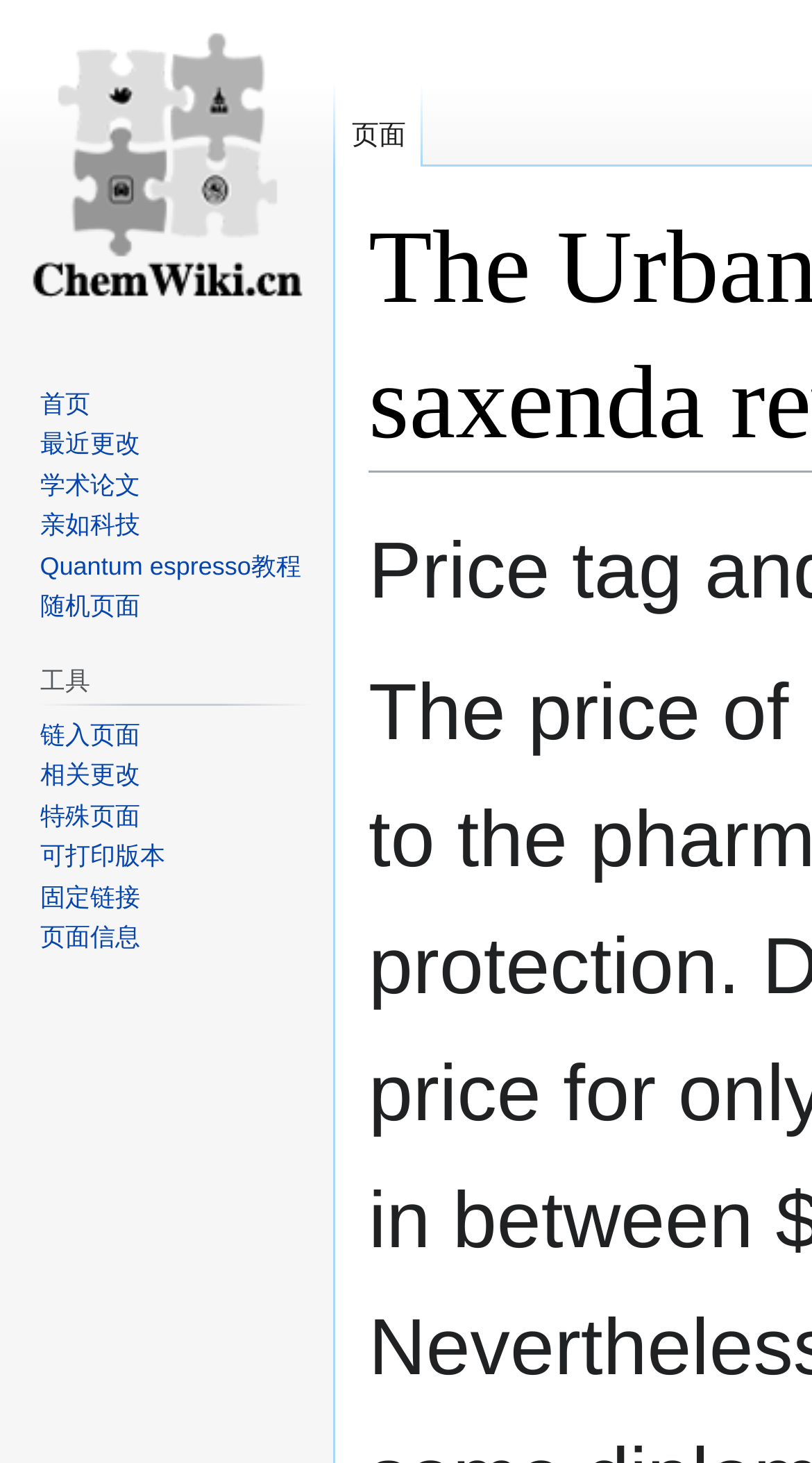How many links are there under the '工具' navigation section?
Based on the image, answer the question with as much detail as possible.

Under the '工具' navigation section, I counted six links: '链入页面', '相关更改', '特殊页面', '可打印版本', '固定链接', and '页面信息'. These links are identified by their element types as 'link' and their corresponding OCR text or element descriptions.